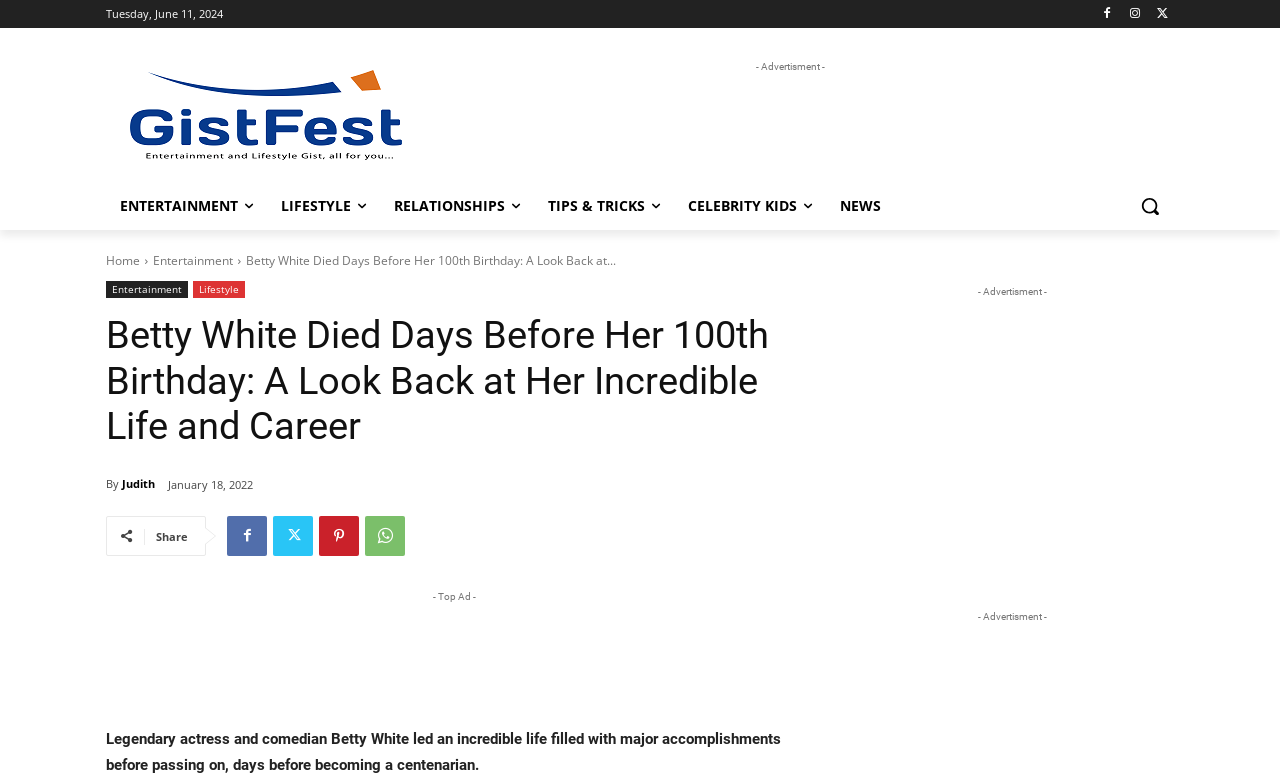Who is the author of the article?
By examining the image, provide a one-word or phrase answer.

Judith